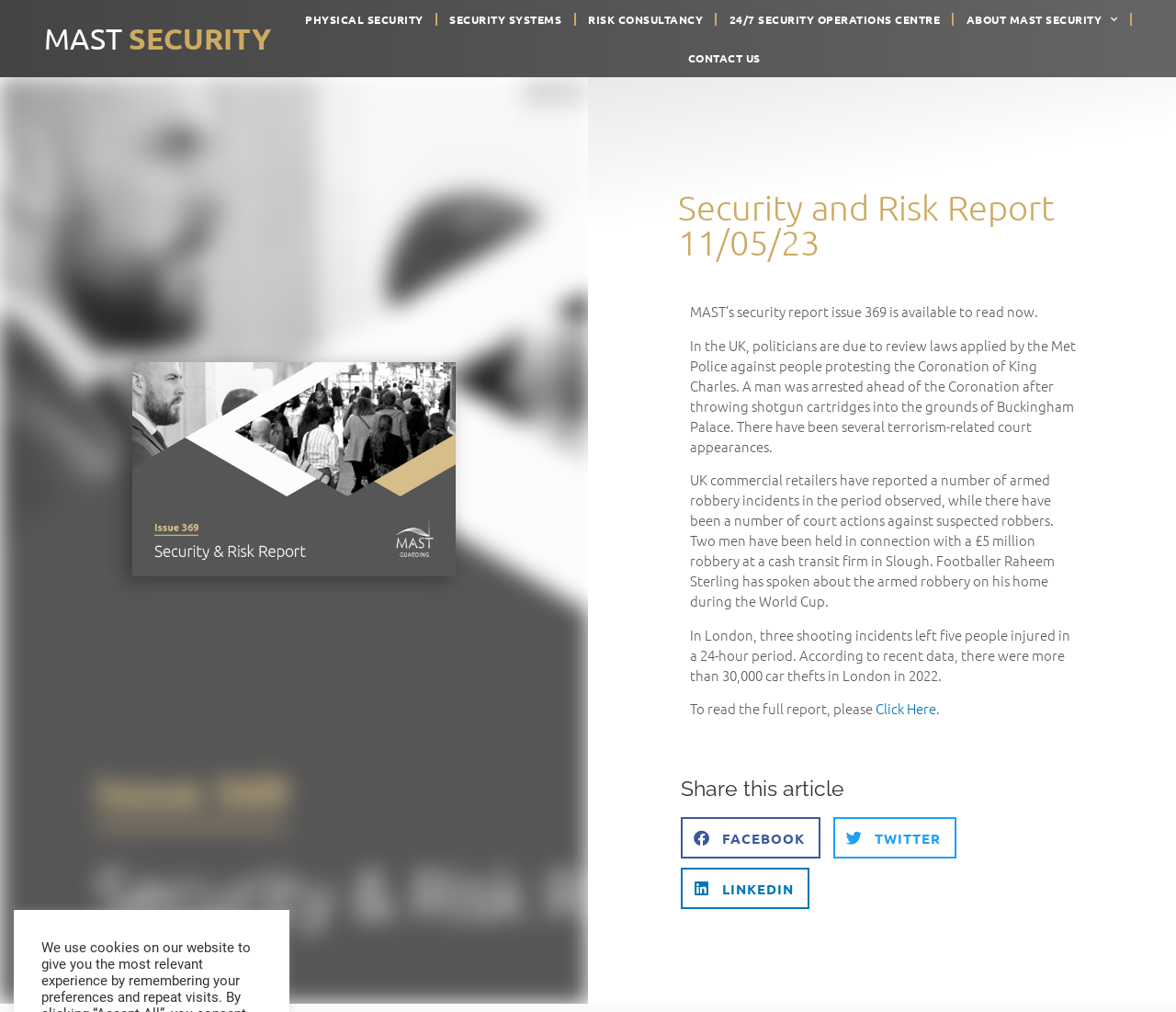Please provide a comprehensive answer to the question based on the screenshot: How many links are in the top navigation menu?

The top navigation menu contains 5 links, which are 'PHYSICAL SECURITY', 'SECURITY SYSTEMS', 'RISK CONSULTANCY', '24/7 SECURITY OPERATIONS CENTRE', and 'ABOUT MAST SECURITY'.